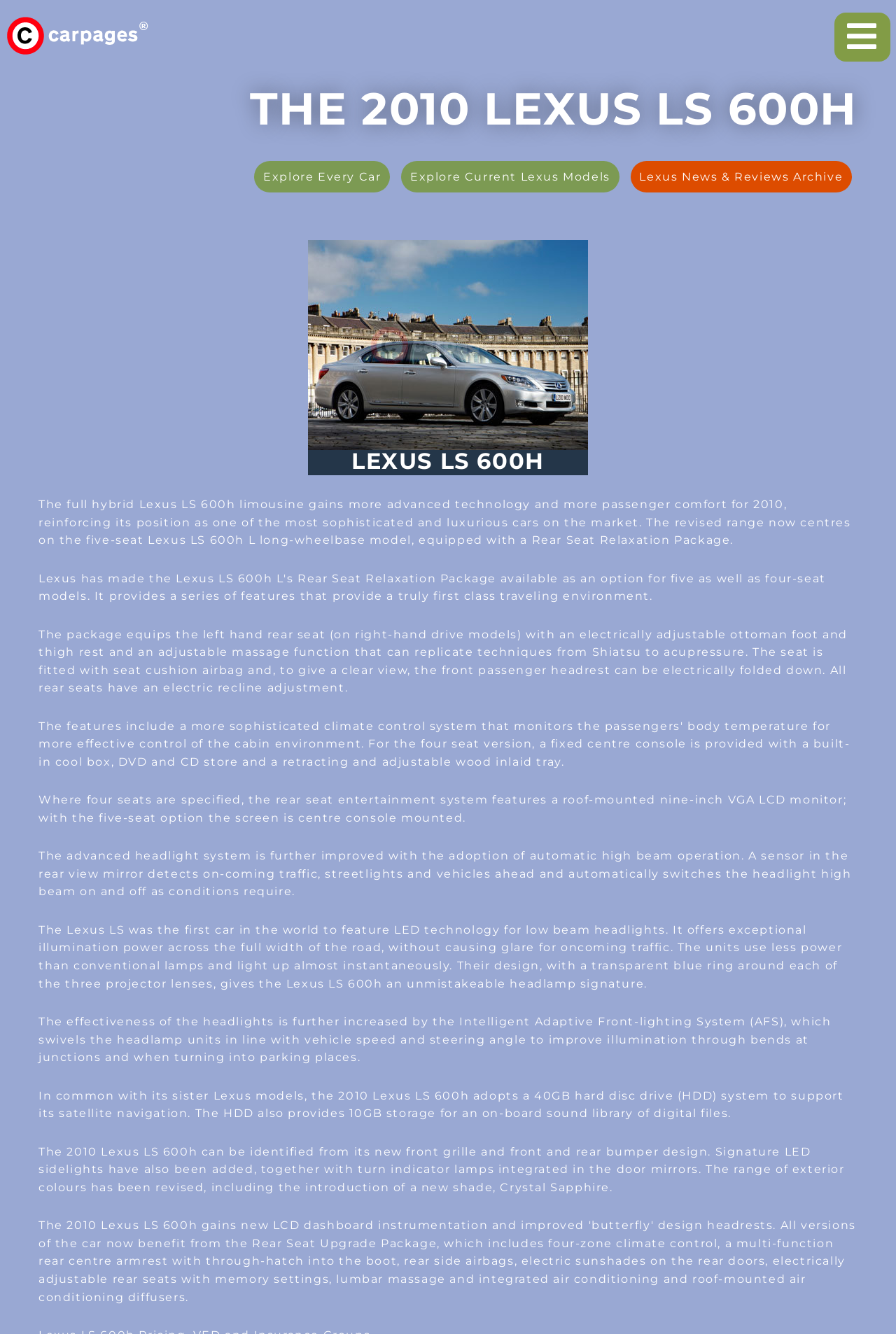Using a single word or phrase, answer the following question: 
What is the new shade of exterior color introduced?

Crystal Sapphire